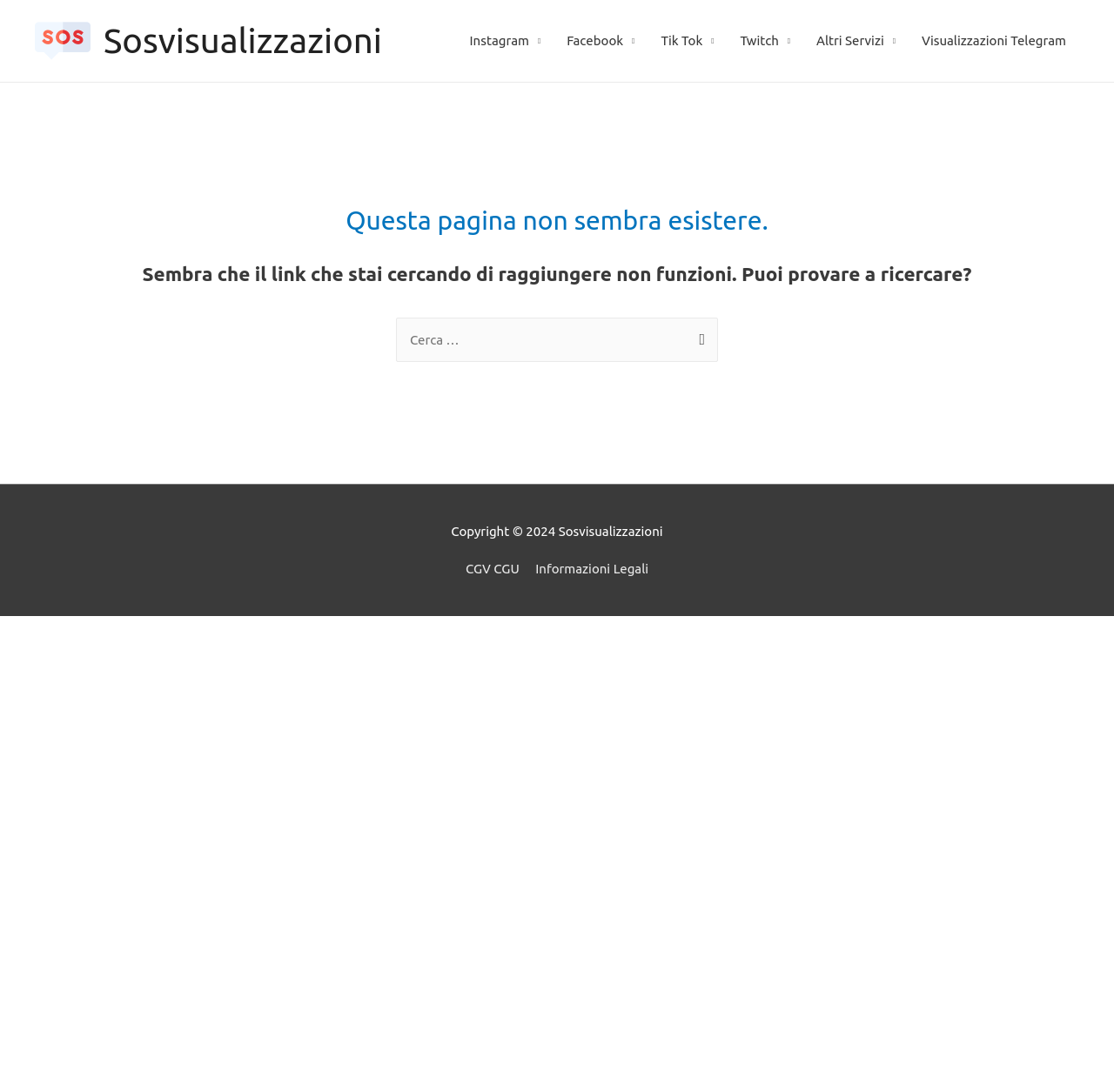Using the element description: "parent_node: Ricerca per: value="Cerca"", determine the bounding box coordinates. The coordinates should be in the format [left, top, right, bottom], with values between 0 and 1.

[0.609, 0.291, 0.645, 0.334]